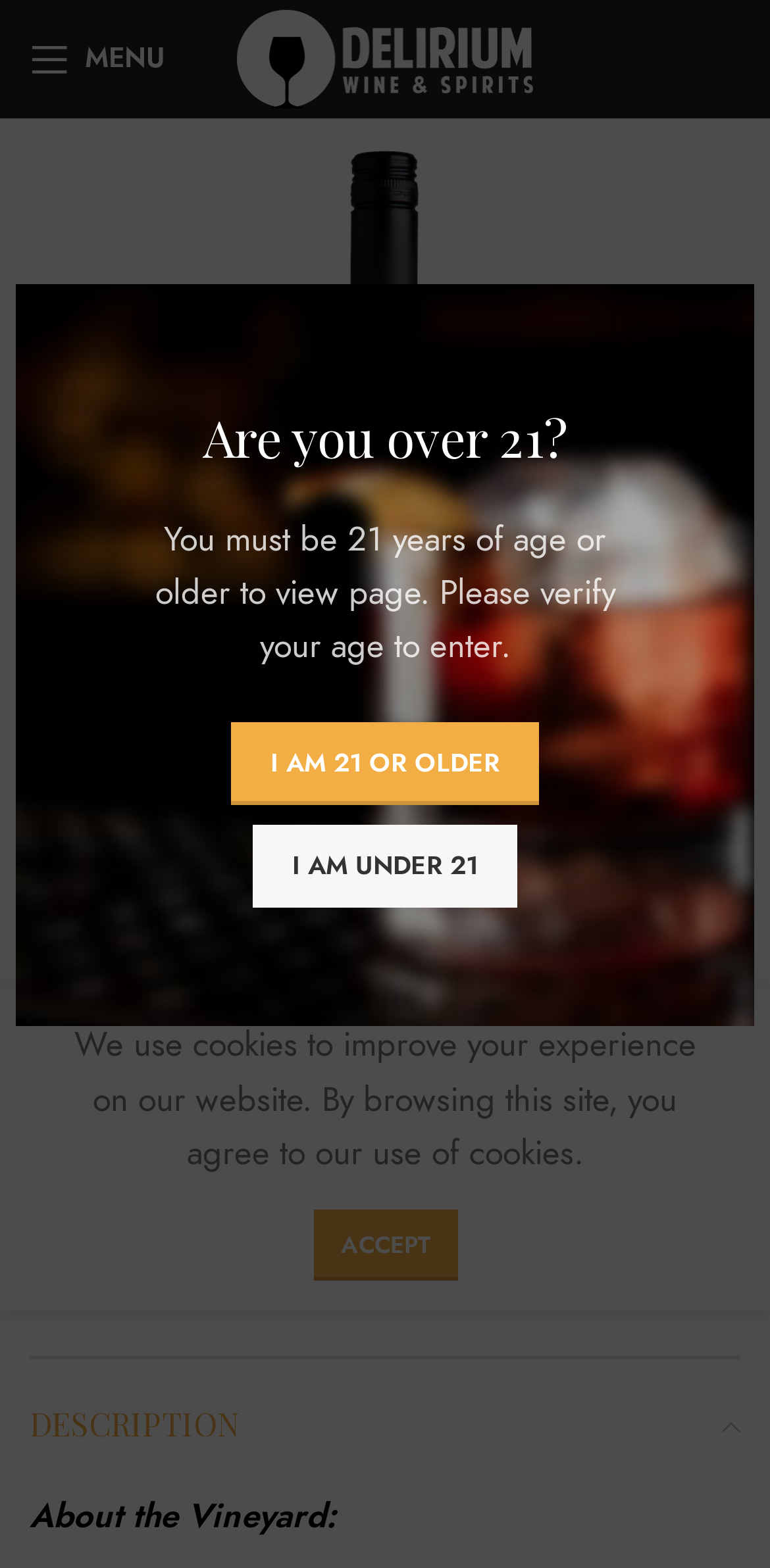Locate the bounding box coordinates of the clickable element to fulfill the following instruction: "Open mobile menu". Provide the coordinates as four float numbers between 0 and 1 in the format [left, top, right, bottom].

[0.013, 0.013, 0.238, 0.063]